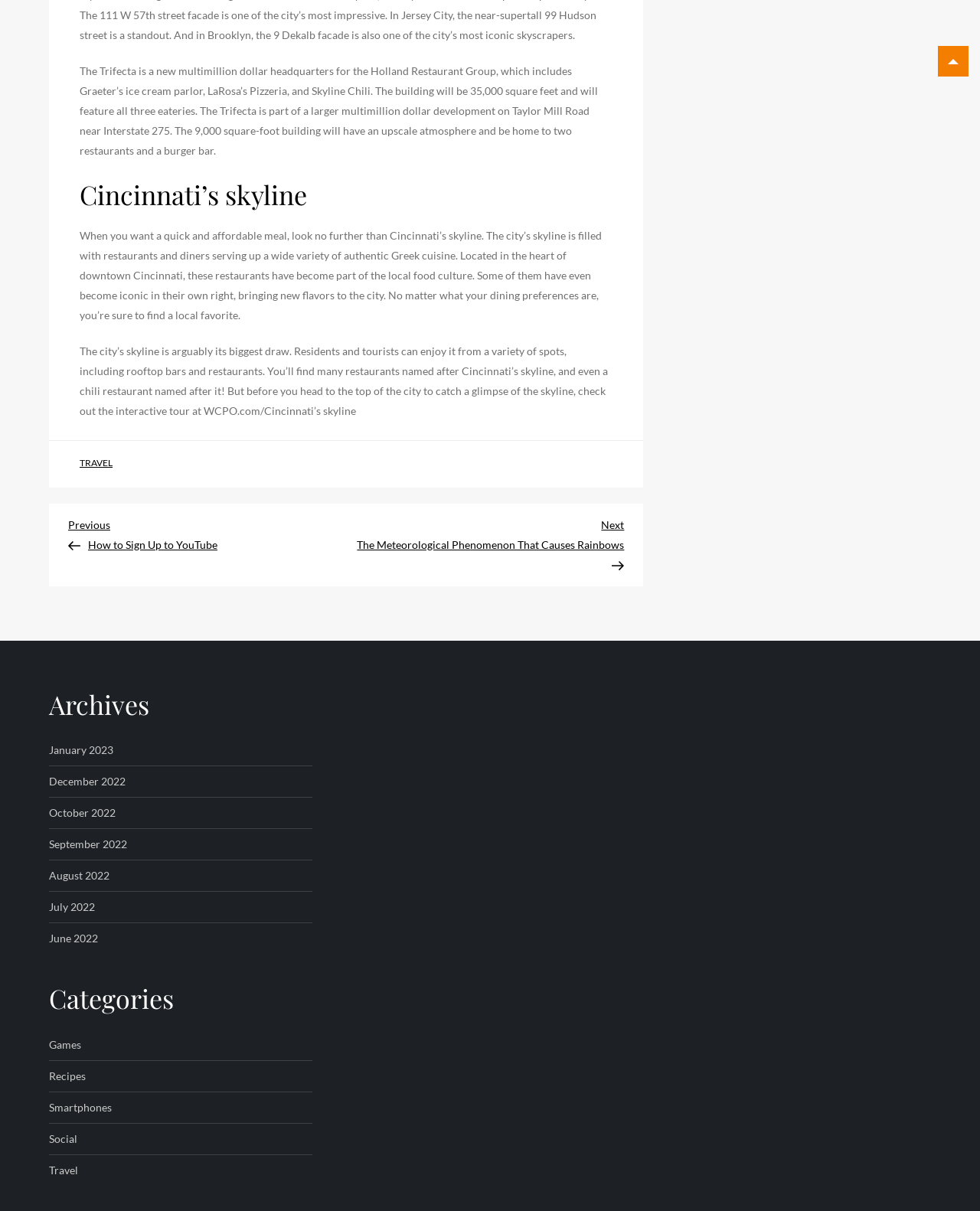Provide your answer to the question using just one word or phrase: What is the location of the restaurants mentioned in the second paragraph?

Downtown Cincinnati